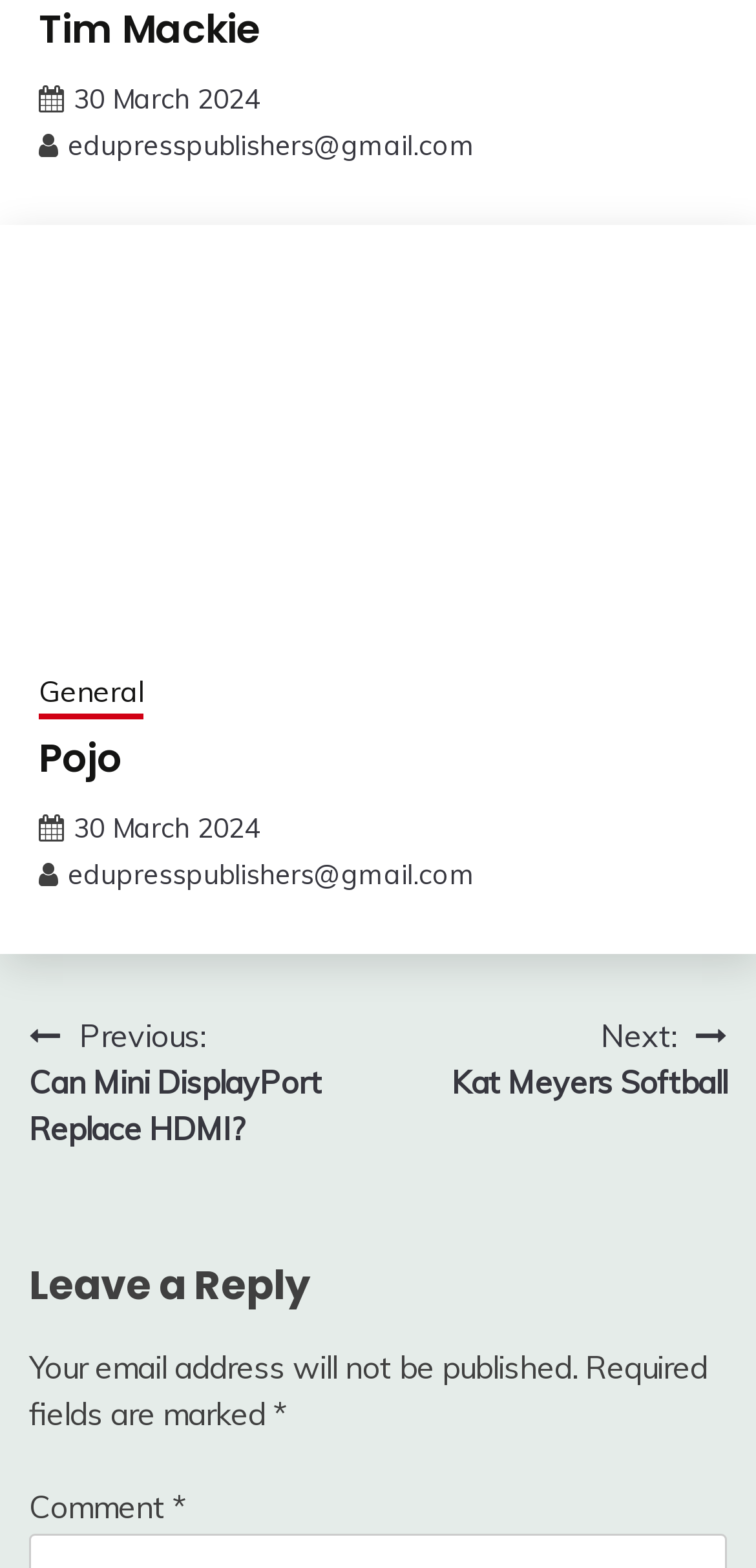What is the date of the current article?
Using the details shown in the screenshot, provide a comprehensive answer to the question.

The date of the current article can be found by looking at the time element next to the author's name, which contains the text '30 March 2024'. This is likely the publication date of the article.